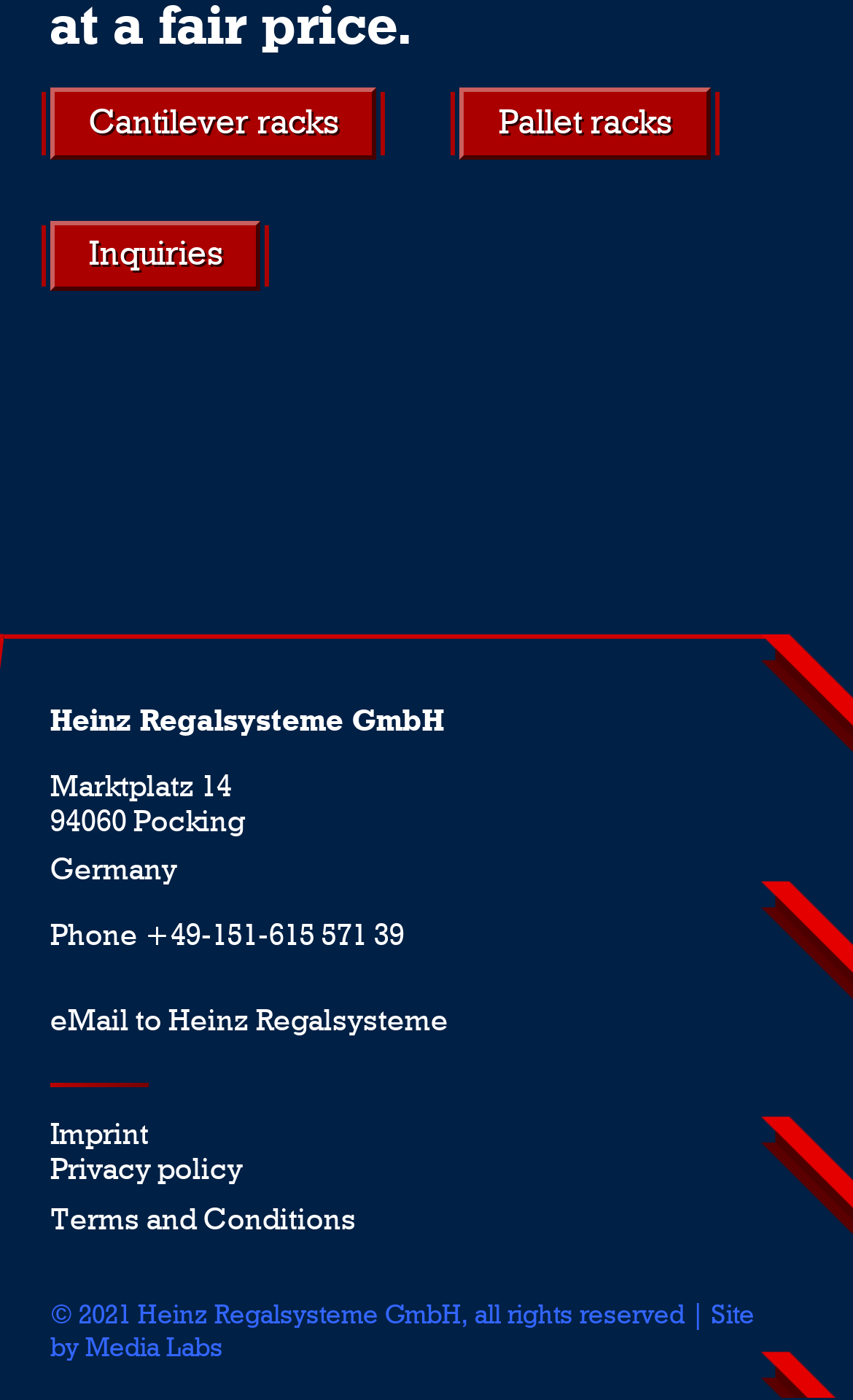Provide a short, one-word or phrase answer to the question below:
What is the location of the company?

Pocking, Germany